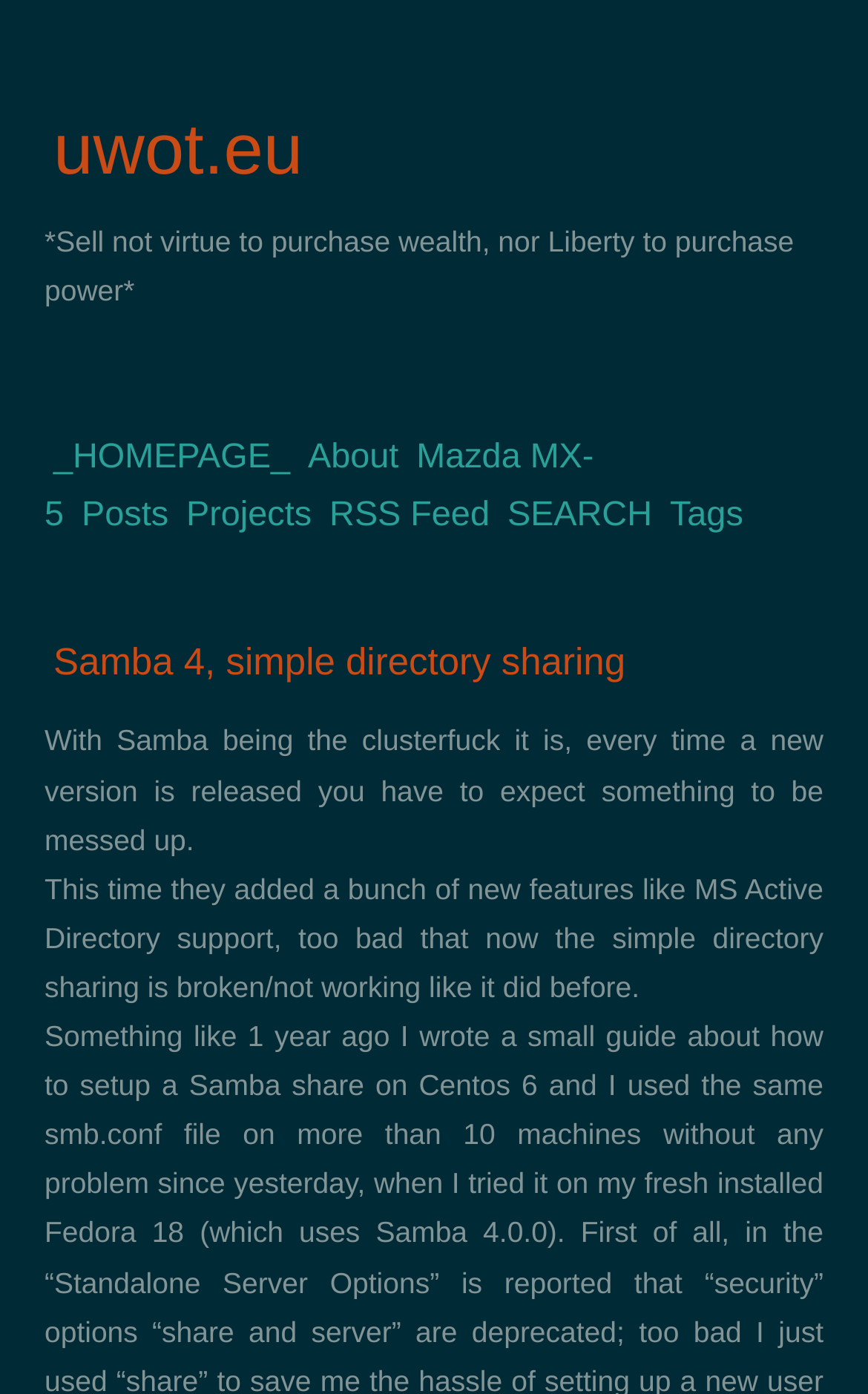Answer with a single word or phrase: 
What is the website's tagline?

Sell not virtue to purchase wealth, nor Liberty to purchase power